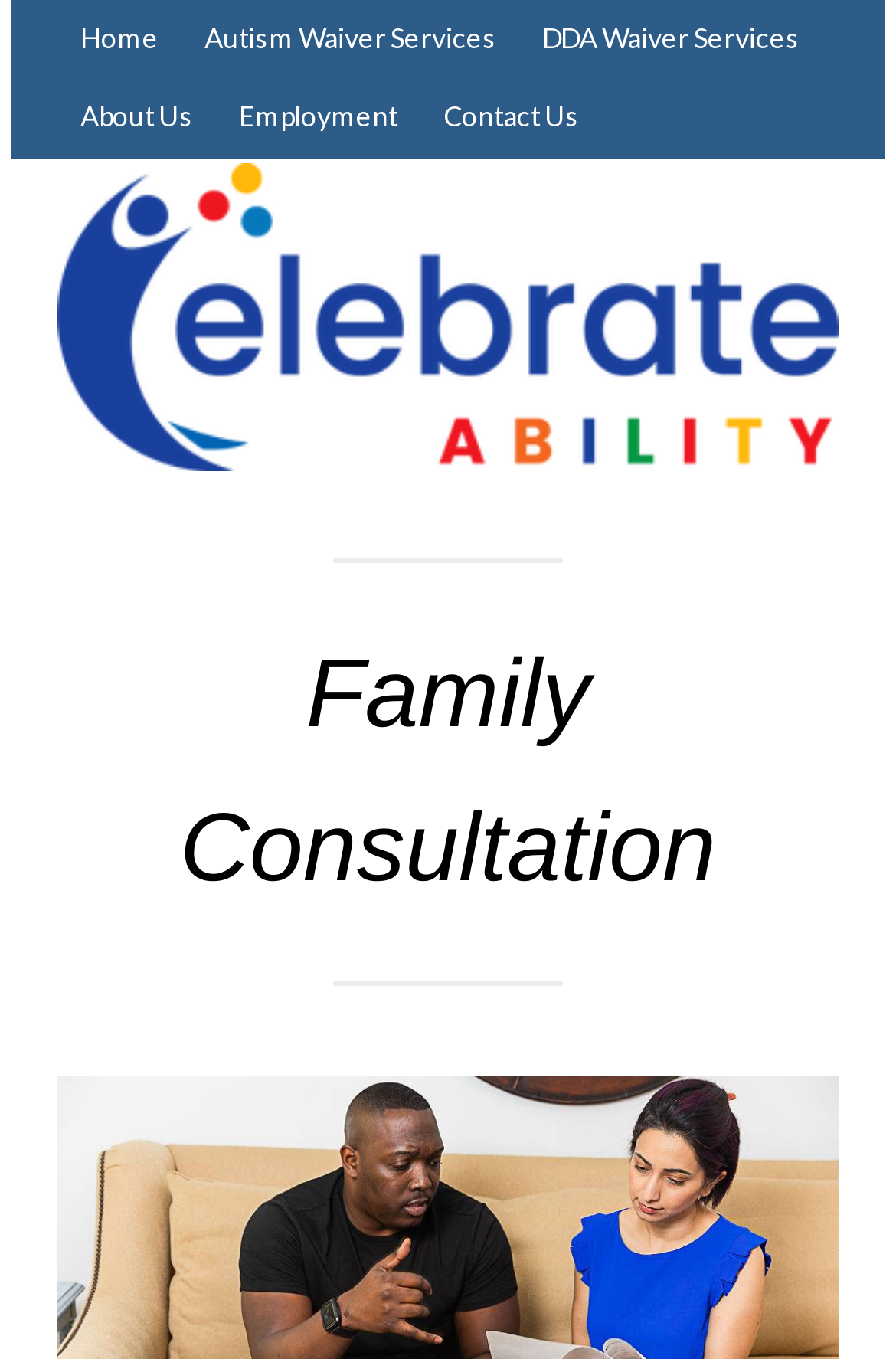What is the text of the link that contains the image 'Celebrate Ability'?
Can you provide an in-depth and detailed response to the question?

I found a link element that contains an image element with the text 'Celebrate Ability', so the text of the link is 'Celebrate Ability'.